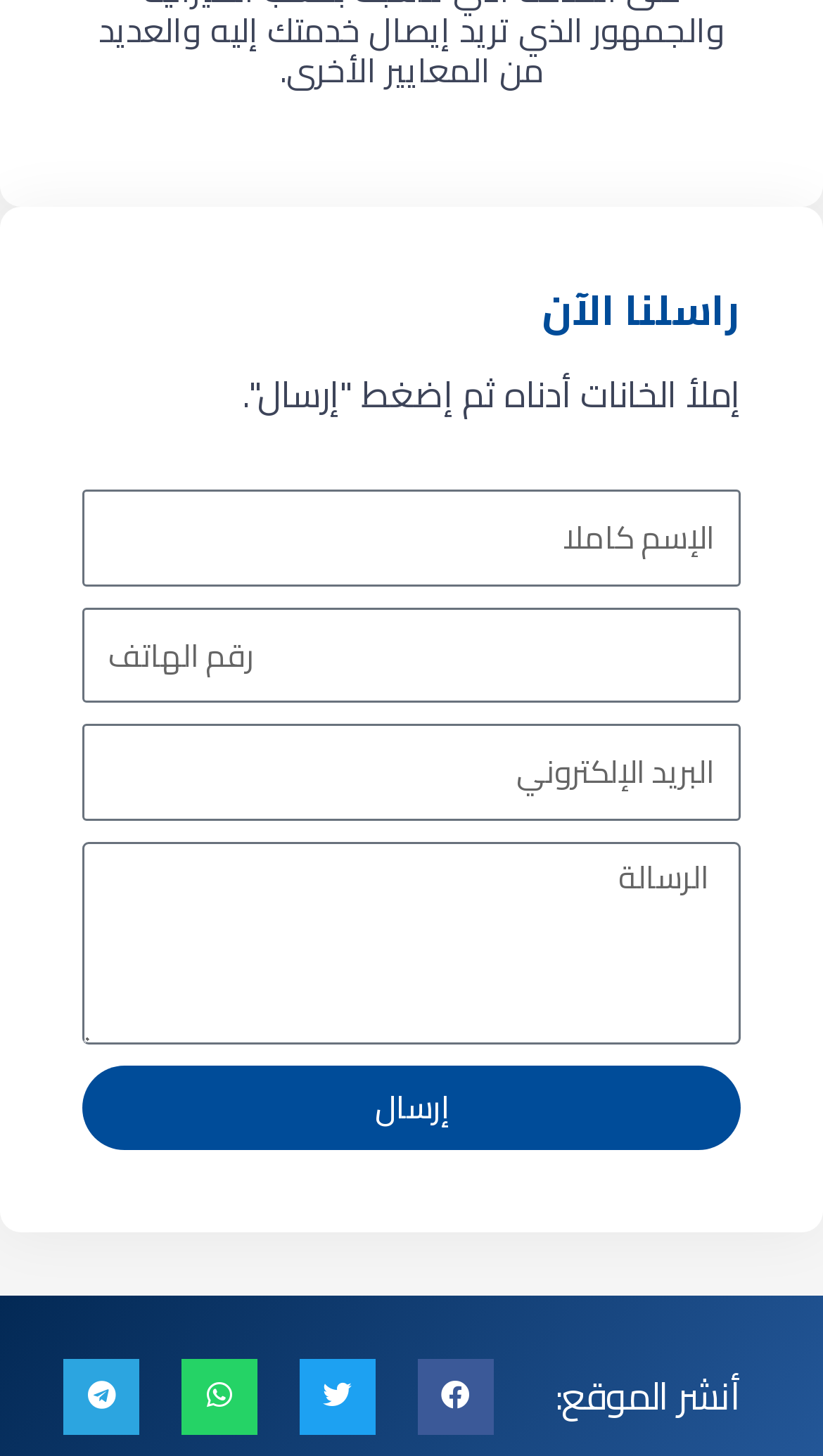Please determine the bounding box coordinates for the element that should be clicked to follow these instructions: "Click the send button".

[0.1, 0.731, 0.9, 0.789]